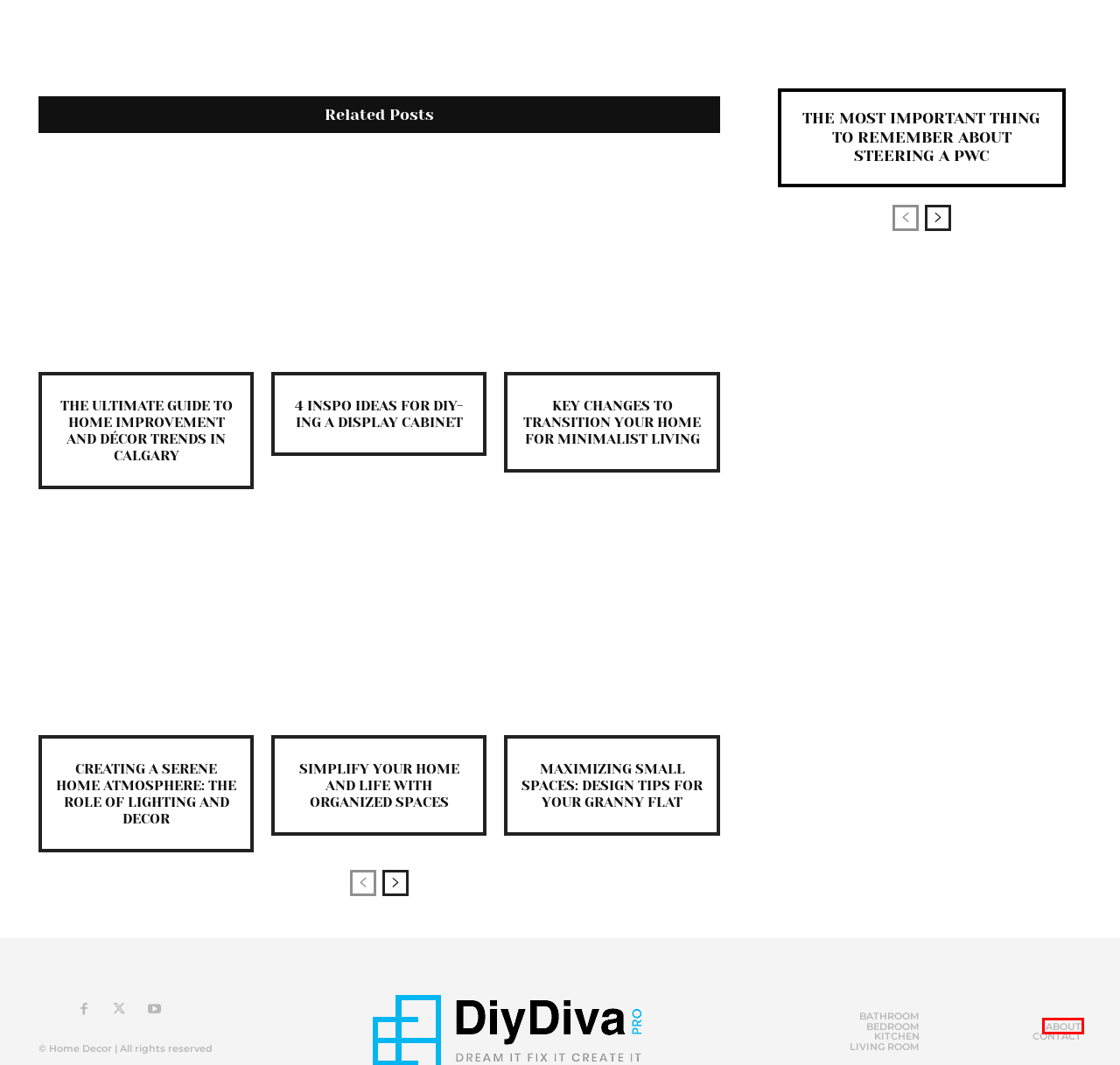You have been given a screenshot of a webpage with a red bounding box around a UI element. Select the most appropriate webpage description for the new webpage that appears after clicking the element within the red bounding box. The choices are:
A. Ultimate Guide to Home Improvement and Décor Trends in Calgary
B. Reach Out To Us - DIY DIVA PRO
C. About us - DIY DIVA PRO
D. Key Changes To Transition Your Home For Minimalist Living
E. Simplify Your Home and Life with Organized Spaces
F. 4 Inspo Ideas for DIY-ing a Display Cabinet
G. Creating a Serene Home Atmosphere Role of Lighting and Decor
H. Maximizing Small Spaces Design Tips For Your Granny Flat

C